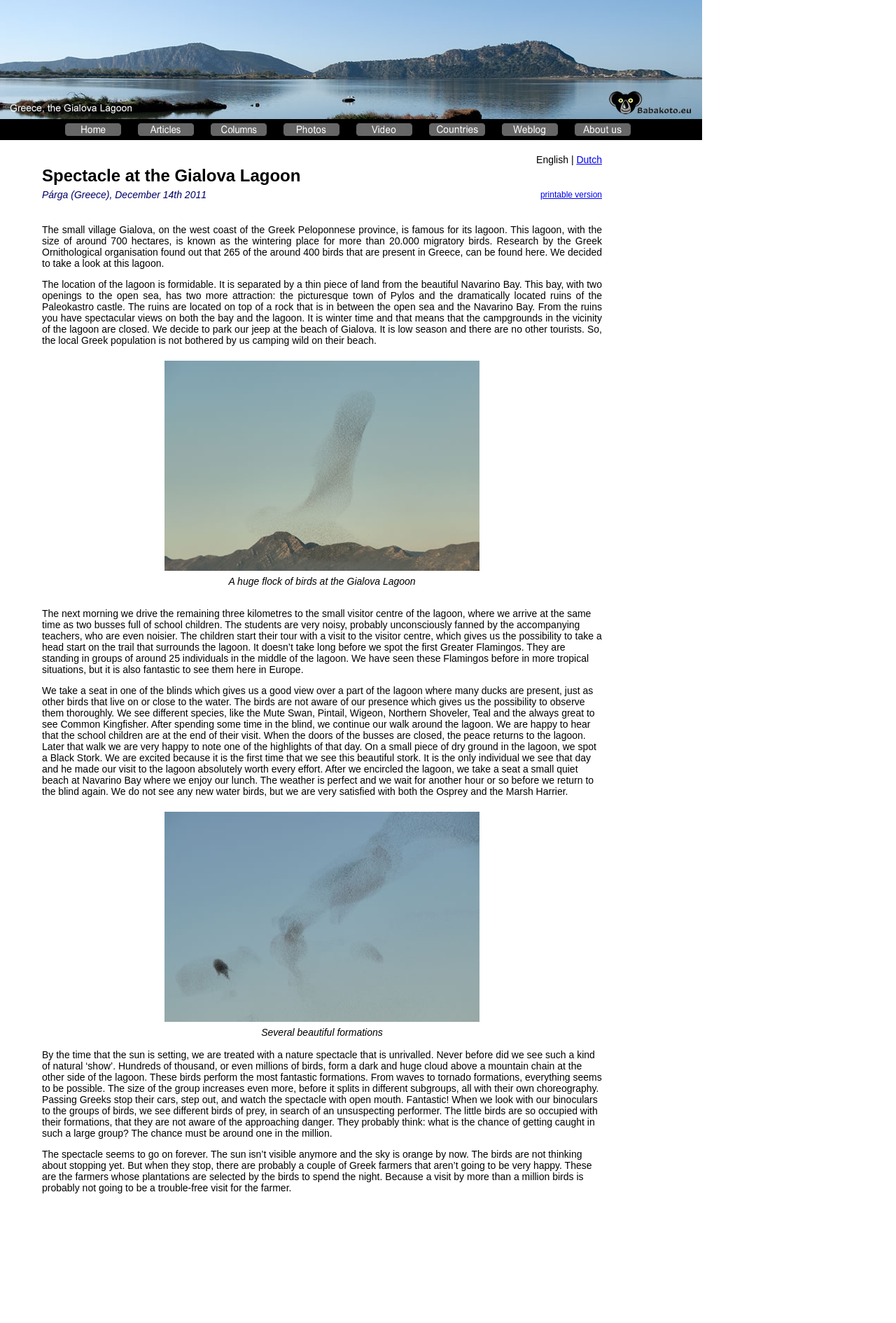Determine the bounding box coordinates of the region that needs to be clicked to achieve the task: "Switch to Dutch language".

[0.643, 0.116, 0.672, 0.125]